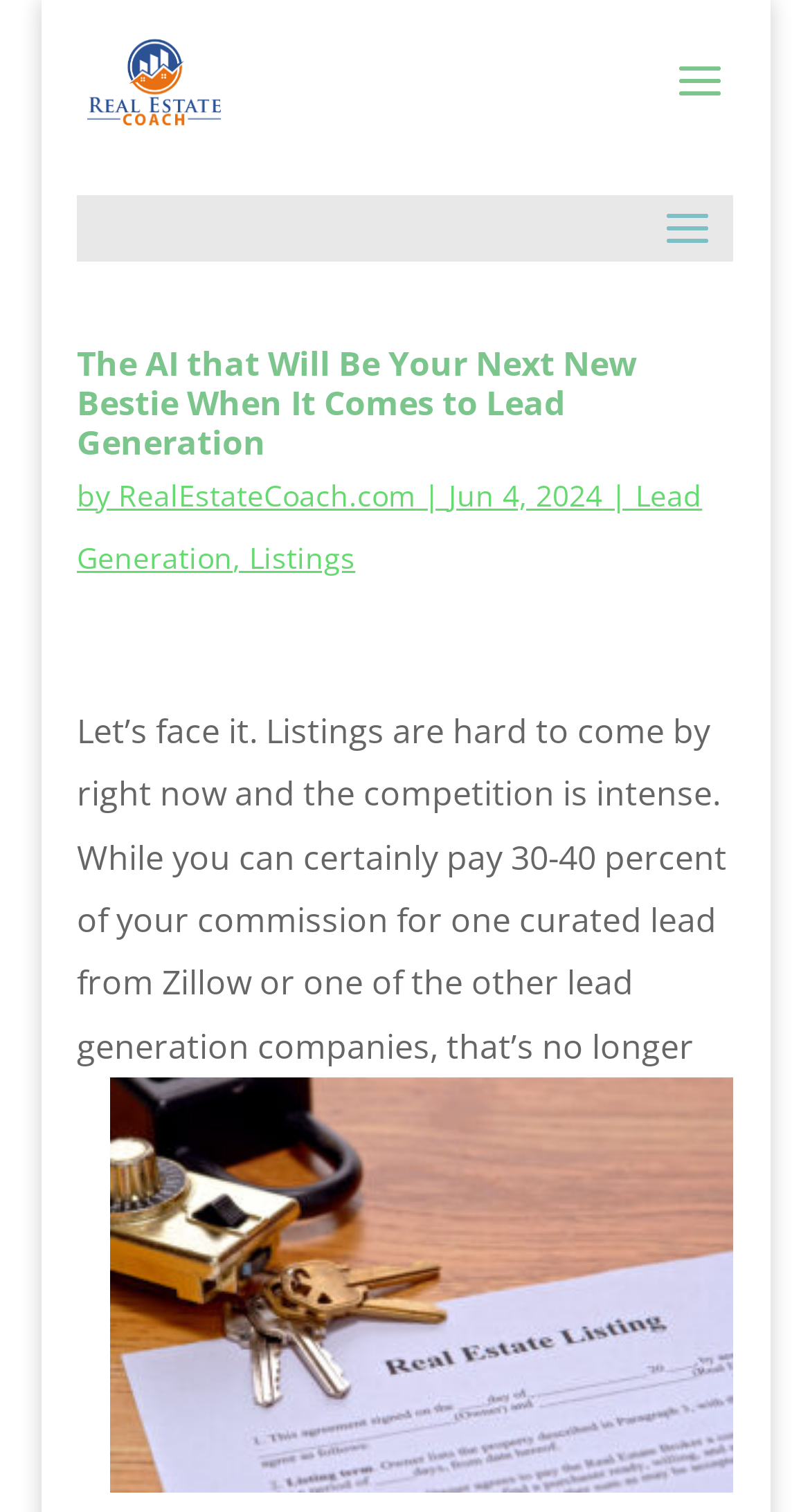Provide a thorough description of the webpage's content and layout.

The webpage appears to be a blog post from RealEstateCoach.com. At the top, there is a link to the website's homepage, accompanied by an image with the same name. Below this, there is a prominent heading that reads "The AI that Will Be Your Next New Bestie When It Comes to Lead Generation", which is also a clickable link. 

To the right of the heading, there is a byline that mentions the author, "RealEstateCoach.com", separated by a vertical bar from the publication date, "Jun 4, 2024". Additionally, there are two more links, "Lead Generation" and "Listings", positioned below the byline.

The main content of the blog post starts below these elements, with a brief introductory paragraph that discusses the challenges of finding listings in the current market and the high cost of curated leads from companies like Zillow.